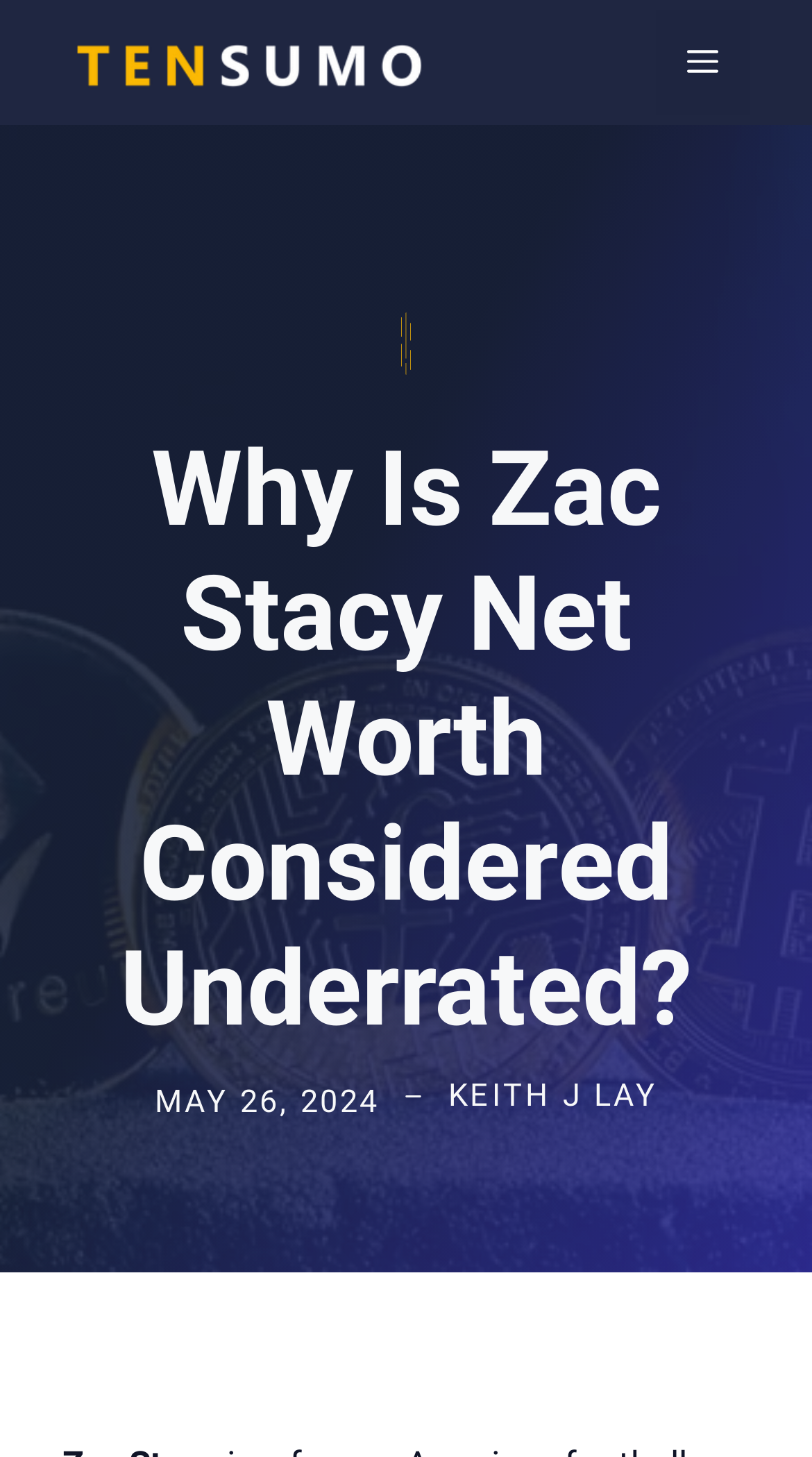Can you find and generate the webpage's heading?

Why Is Zac Stacy Net Worth Considered Underrated?